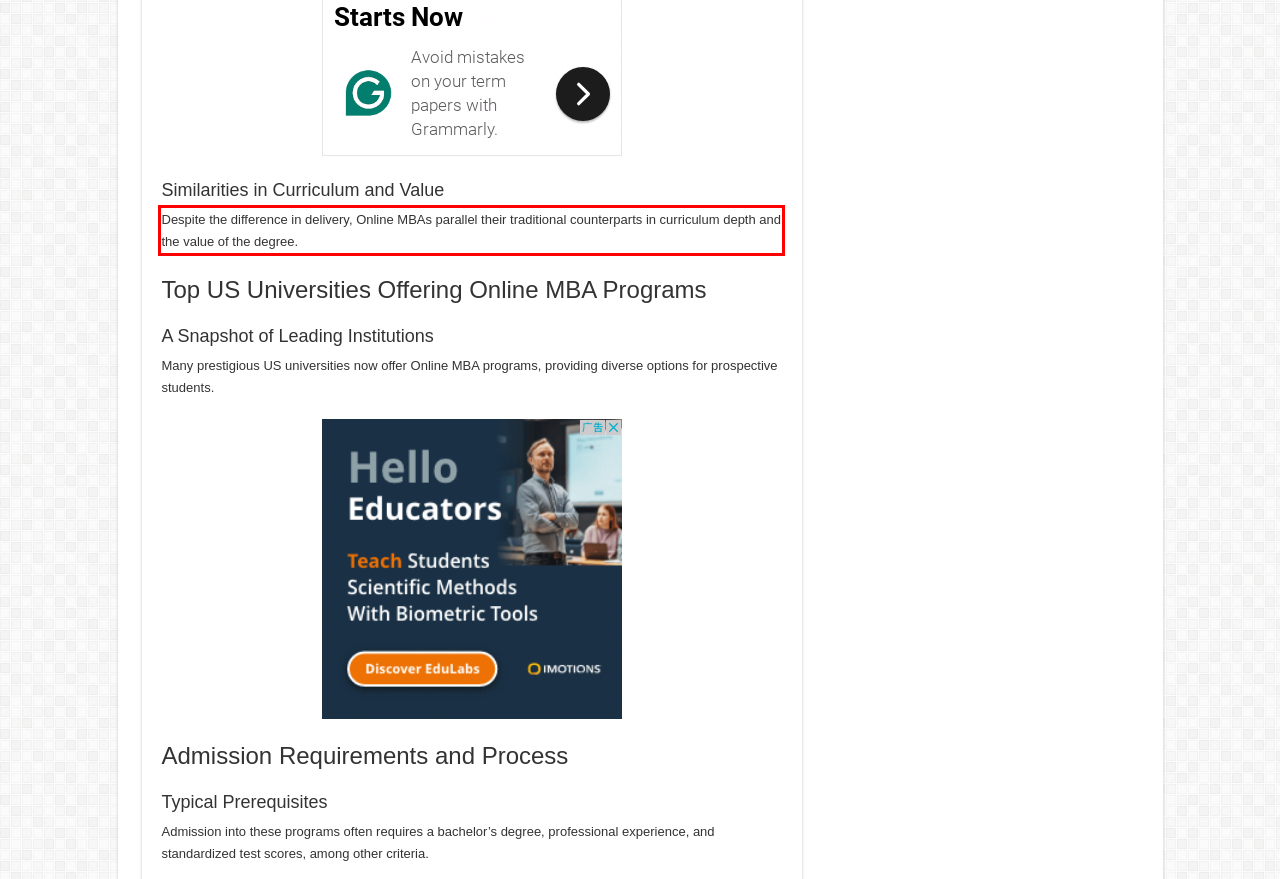With the given screenshot of a webpage, locate the red rectangle bounding box and extract the text content using OCR.

Despite the difference in delivery, Online MBAs parallel their traditional counterparts in curriculum depth and the value of the degree.